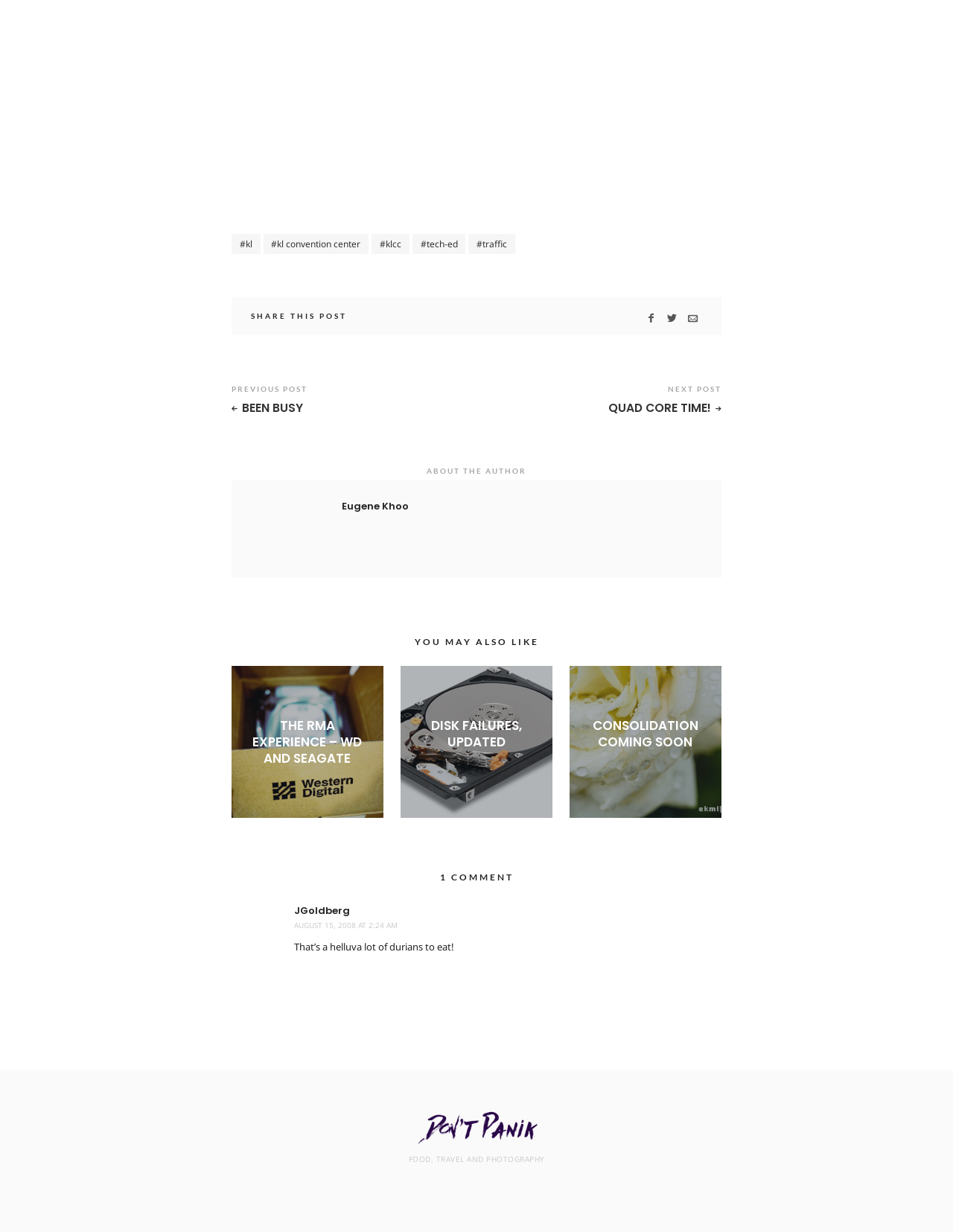Who is the author of the blog?
Please use the image to provide a one-word or short phrase answer.

Eugene Khoo